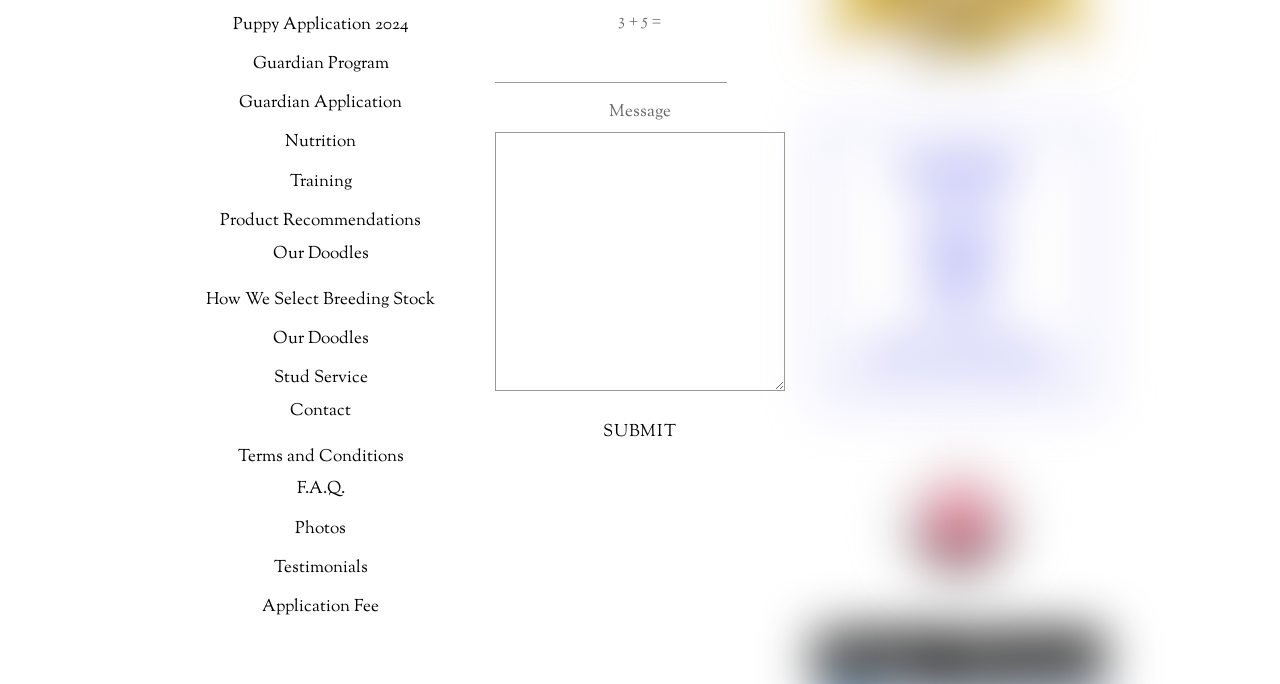Respond to the question below with a single word or phrase:
What is the topic of the link 'Nutrition'?

Dog nutrition